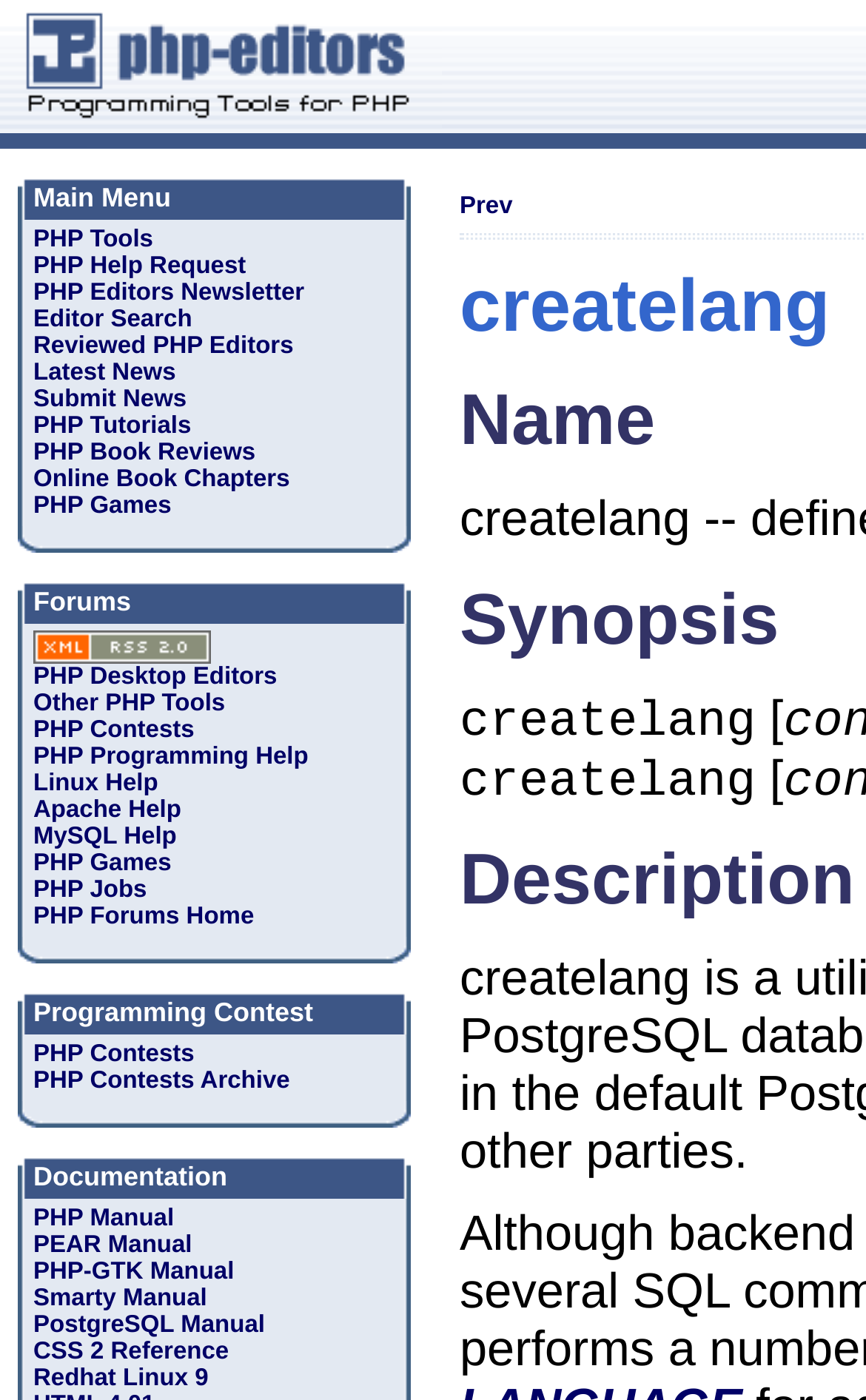Determine the bounding box coordinates of the clickable element to complete this instruction: "Click on Prev". Provide the coordinates in the format of four float numbers between 0 and 1, [left, top, right, bottom].

[0.531, 0.138, 0.592, 0.157]